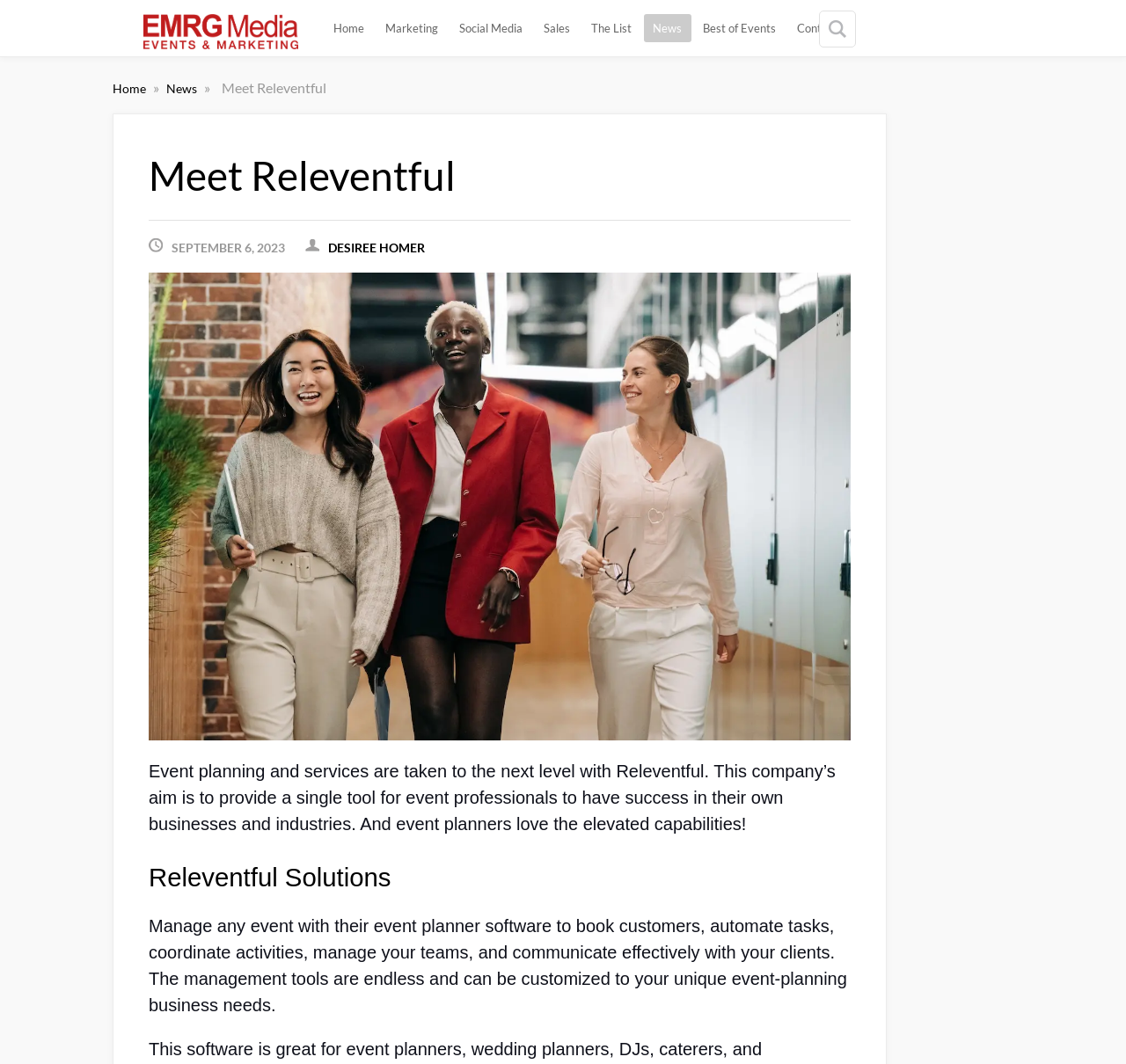How many navigation links are in the top menu?
Using the visual information from the image, give a one-word or short-phrase answer.

9